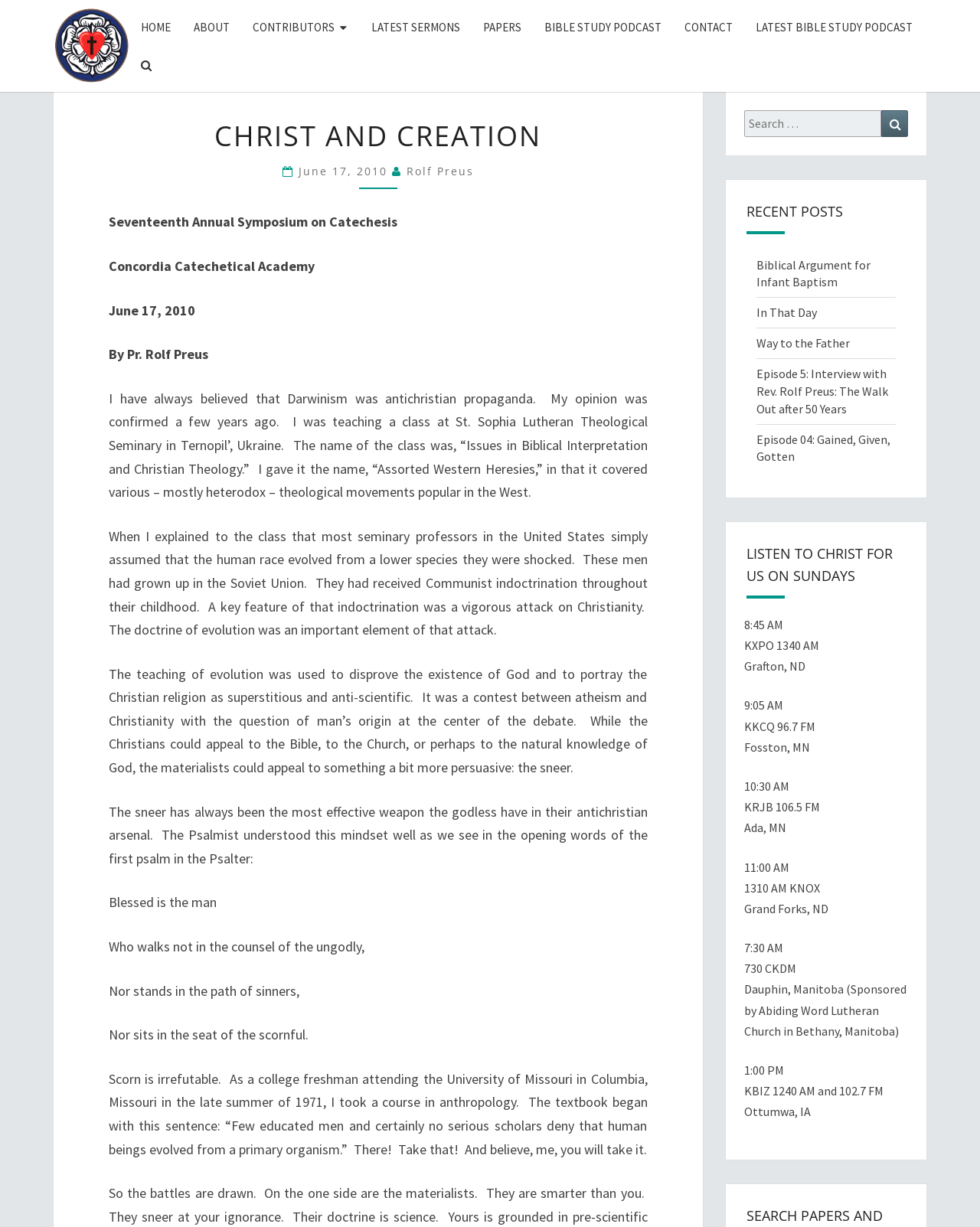Identify and provide the text content of the webpage's primary headline.

CHRIST AND CREATION